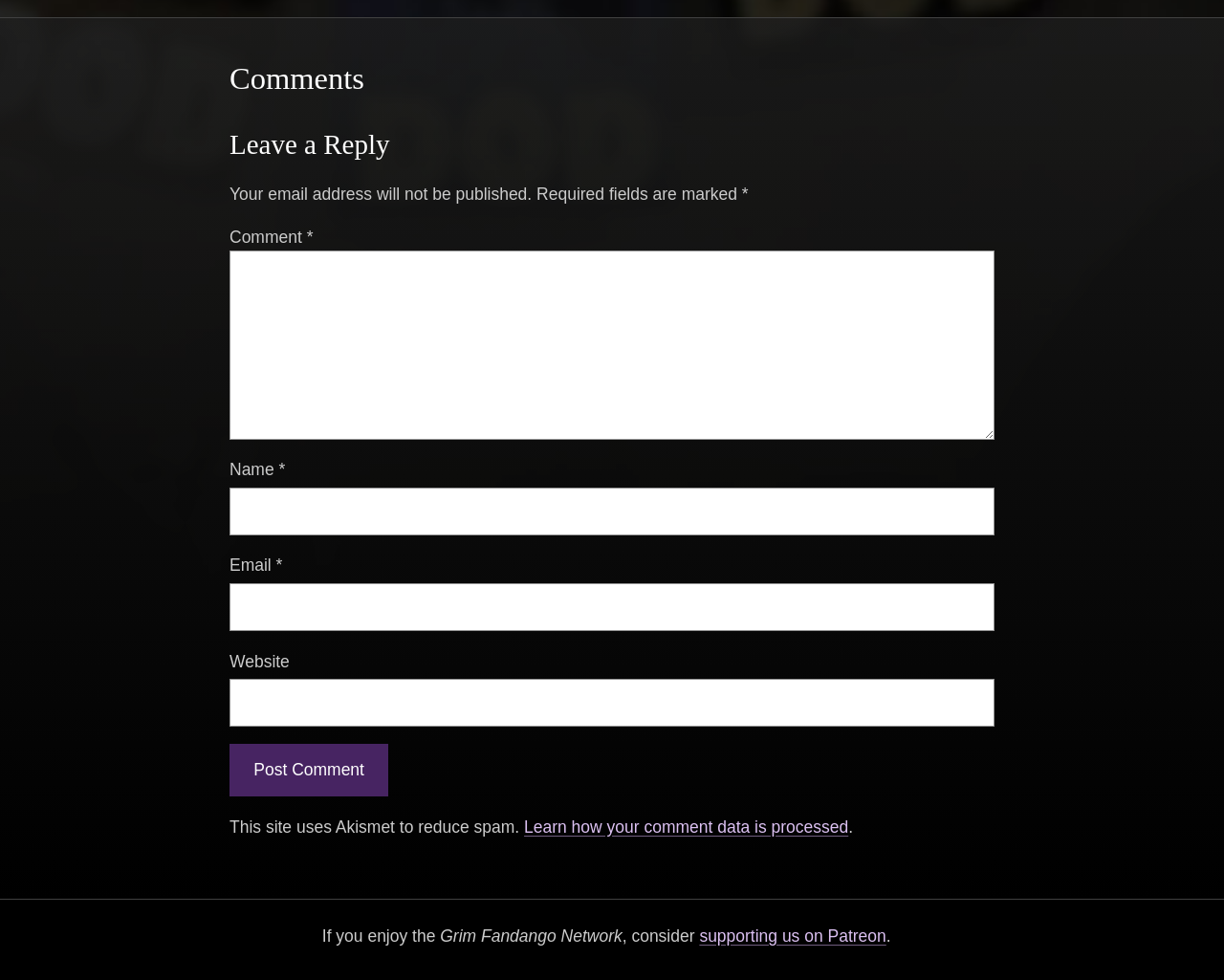Find the bounding box coordinates for the UI element that matches this description: "parent_node: Name * name="author"".

[0.188, 0.497, 0.812, 0.546]